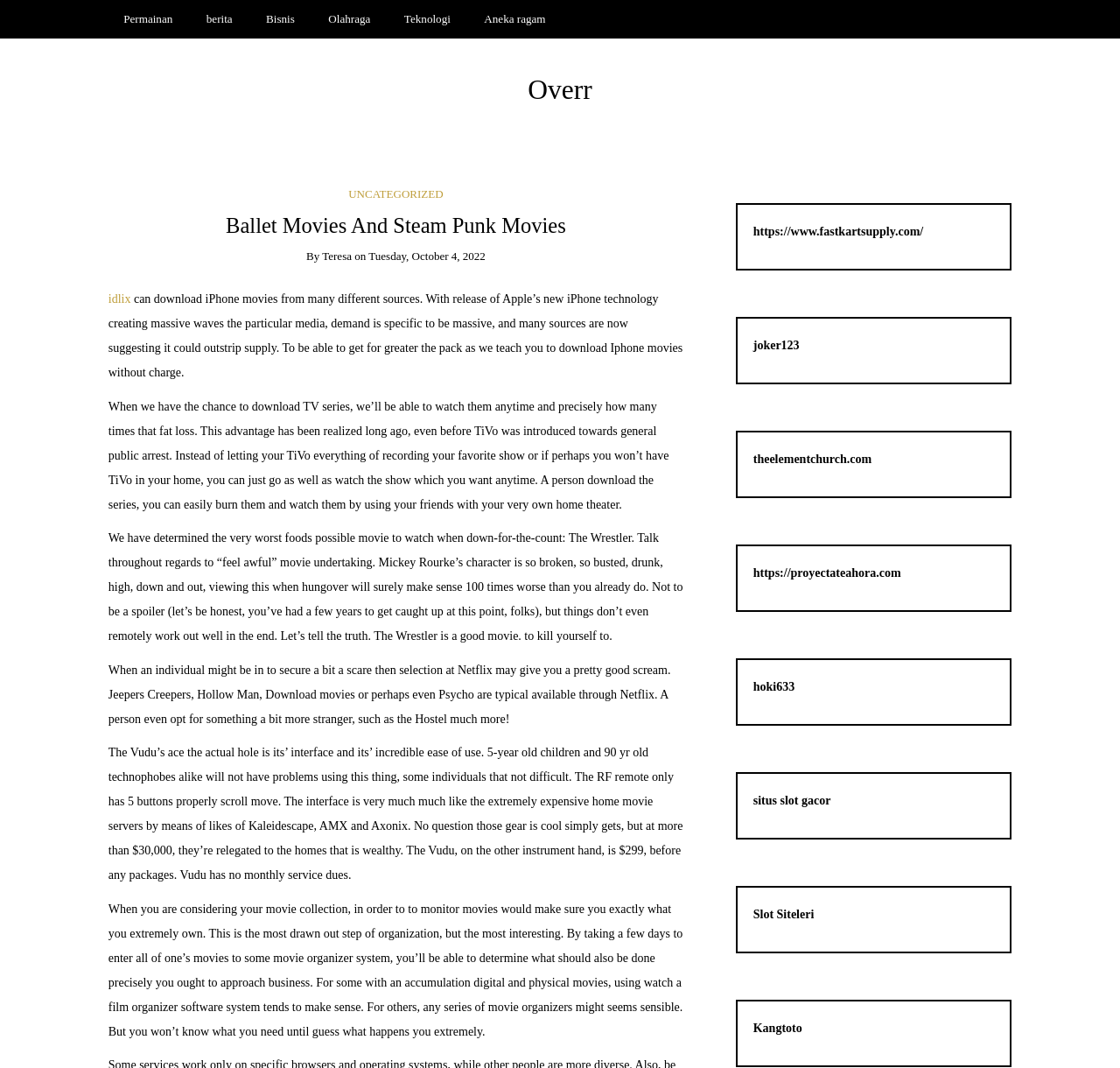Illustrate the webpage thoroughly, mentioning all important details.

The webpage is about Ballet Movies and Steam Punk Movies, with a focus on Overr. At the top, there are six links to different categories: Permainan, Berita, Bisnis, Olahraga, Teknologi, and Aneka Ragam. Below these links, there is a heading "Overr" with a link to "UNCATEGORIZED" and another heading "Ballet Movies And Steam Punk Movies".

On the left side of the page, there is a section with a heading "Ballet Movies And Steam Punk Movies" and a byline "By Teresa on Tuesday, October 4, 2022". Below this, there are five paragraphs of text discussing topics such as downloading iPhone movies, watching TV series, and movie recommendations.

To the right of this section, there are several links to external websites, including fastkartsupply.com, joker123, theelementchurch.com, proyectateahora.com, hoki633, situs slot gacor, Slot Siteleri, and Kangtoto. These links are arranged vertically, with the first link starting from the top right corner of the page and the last link ending at the bottom right corner.

Overall, the webpage appears to be a blog or article page with a mix of text content and external links.